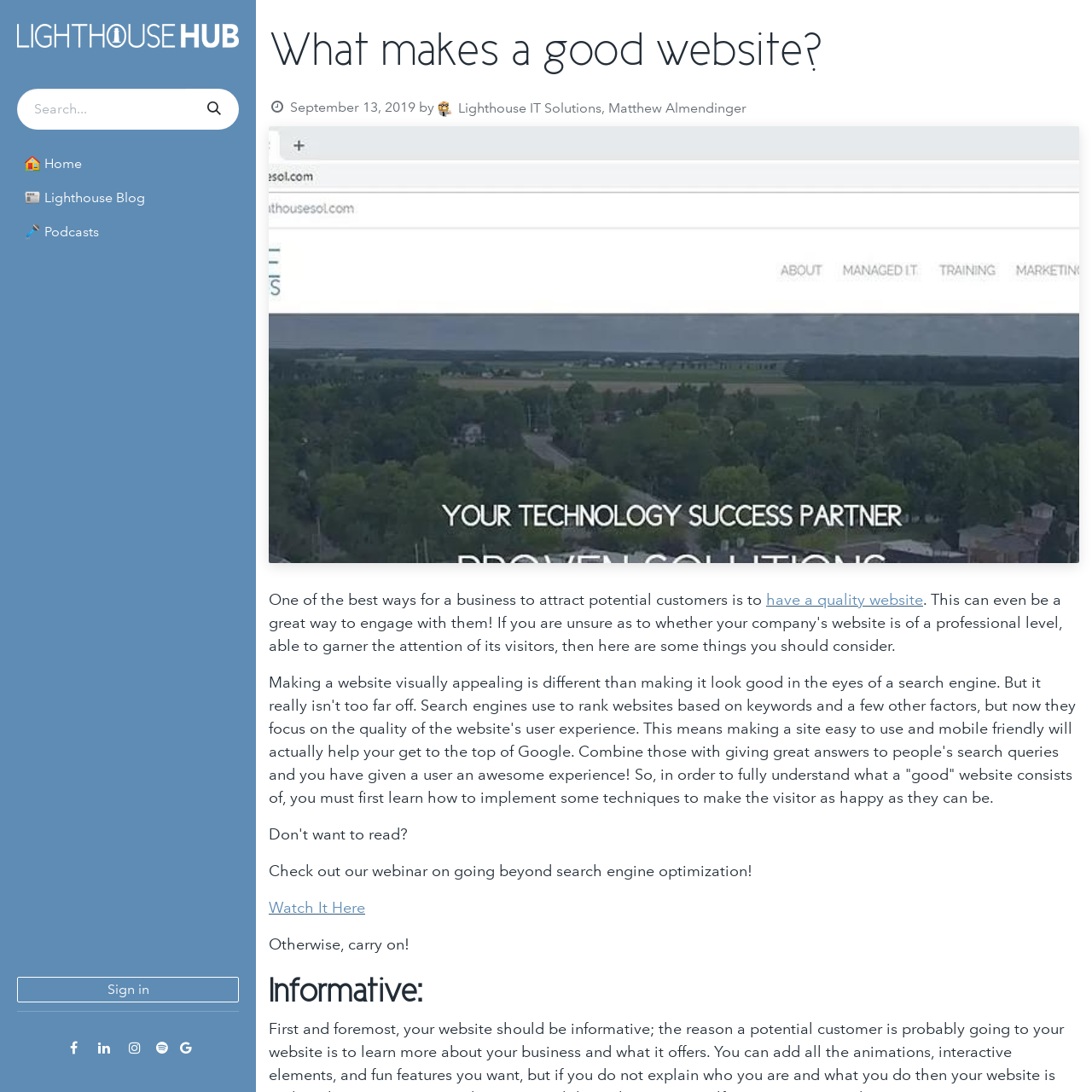Please identify the coordinates of the bounding box that should be clicked to fulfill this instruction: "Read the blog".

[0.016, 0.166, 0.219, 0.197]